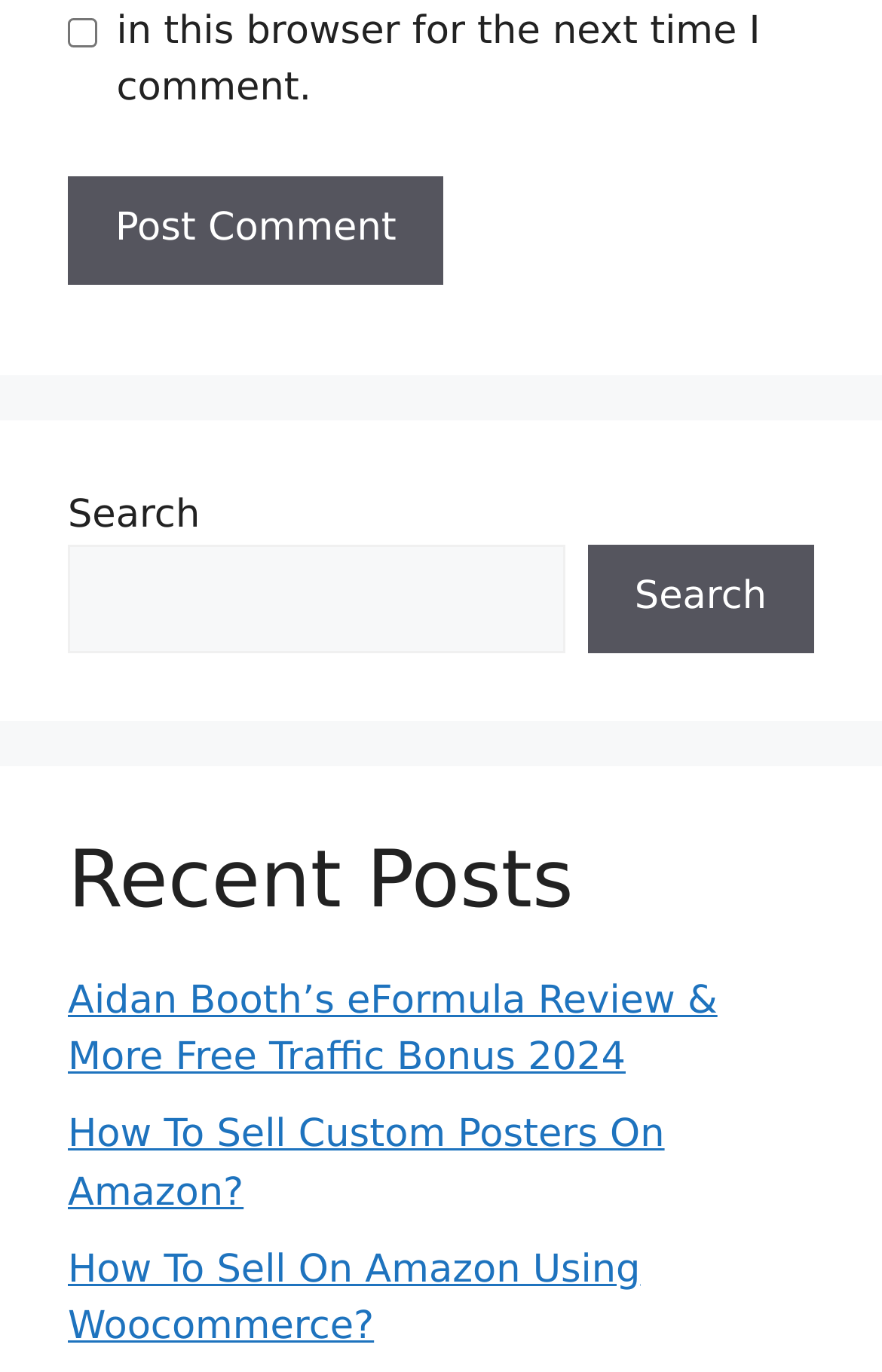What is the position of the 'Post Comment' button?
Please ensure your answer is as detailed and informative as possible.

The 'Post Comment' button has a bounding box with coordinates [0.077, 0.129, 0.503, 0.207], which suggests that it is located at the top-right of the page.